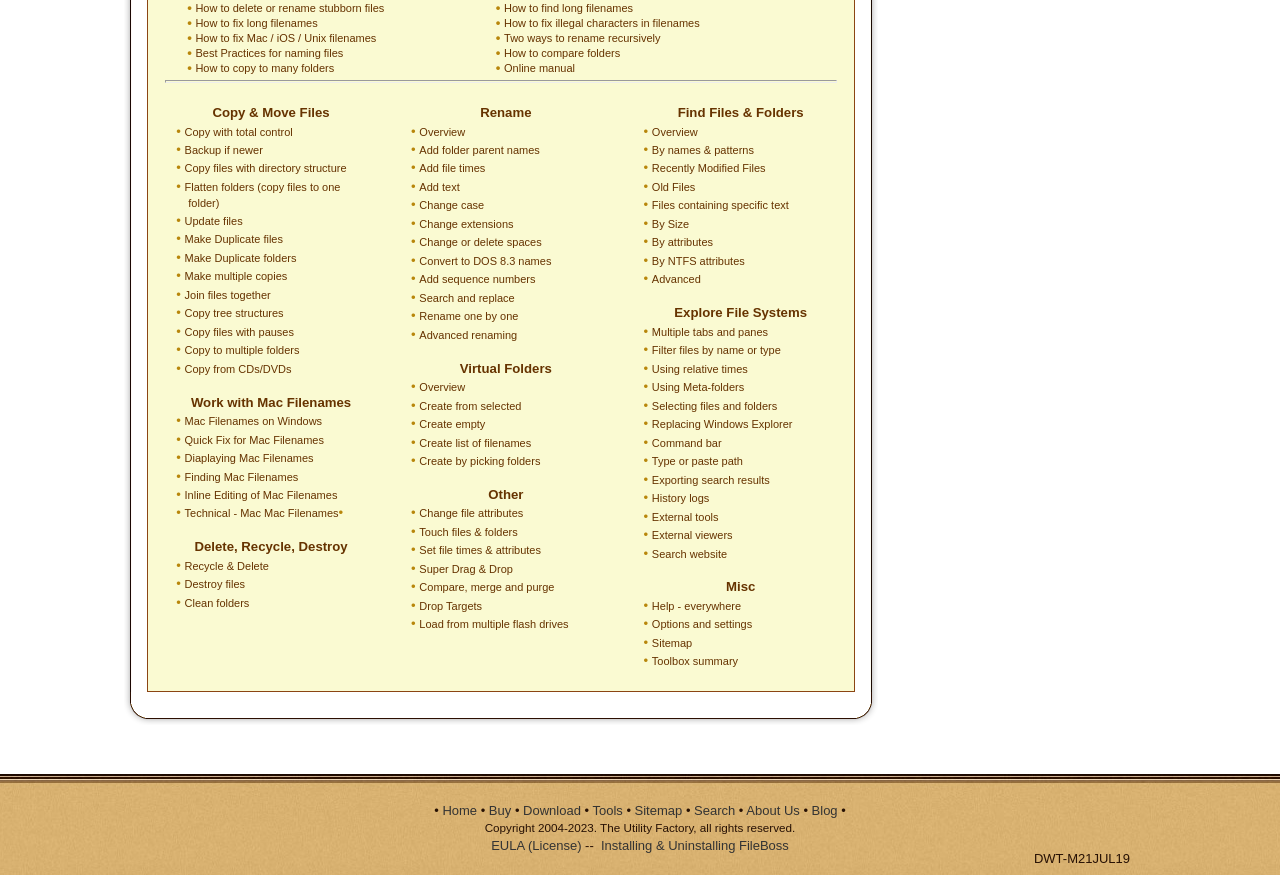Refer to the image and offer a detailed explanation in response to the question: What is the purpose of the 'Copy & Move Files' section?

The 'Copy & Move Files' section contains links to various file copying and moving options, such as copying with total control, backing up if newer, and flattening folders. This suggests that the purpose of this section is to provide users with different ways to copy and move files.